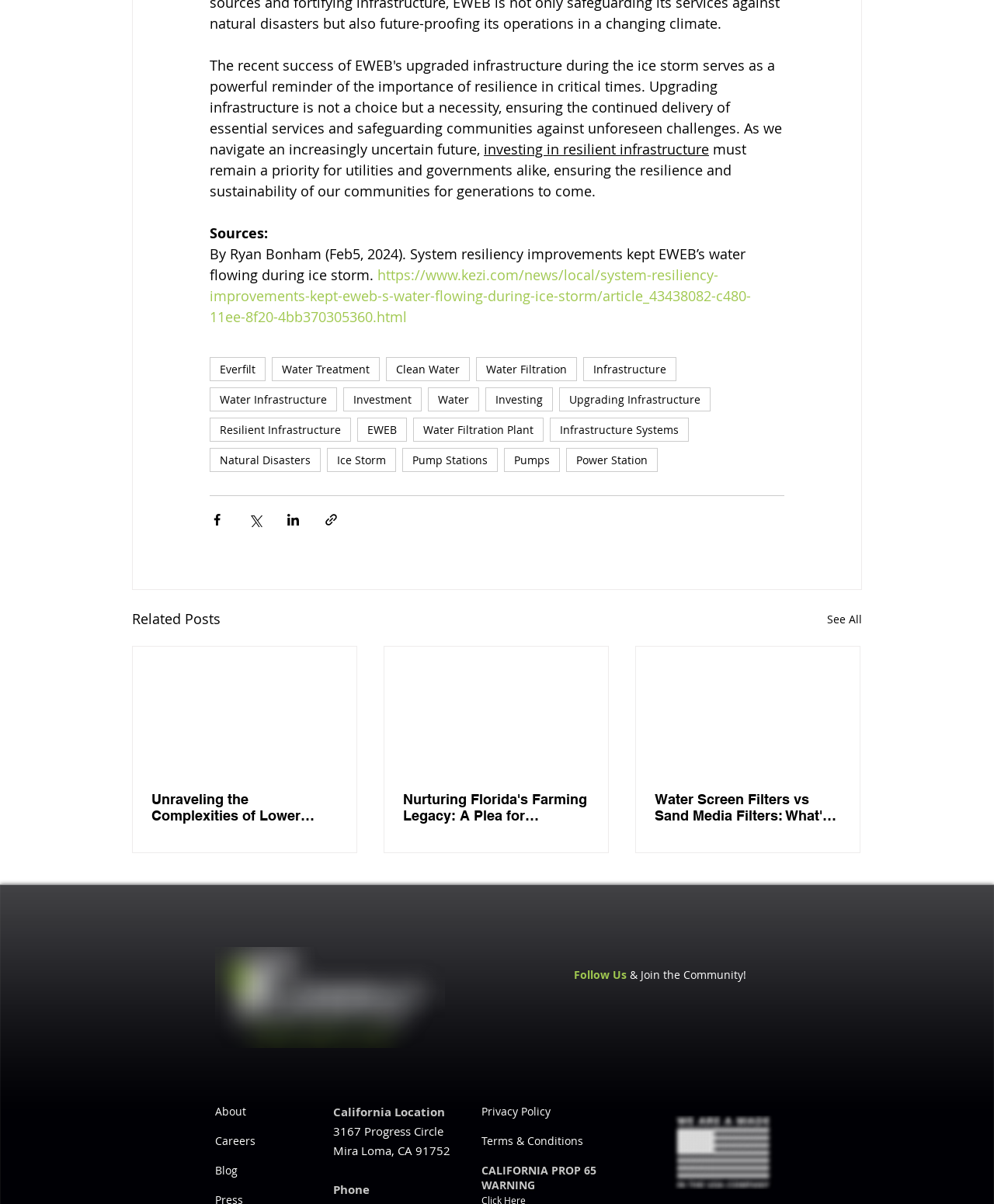Answer the question with a single word or phrase: 
What is the purpose of the 'Share via' buttons?

To share content on social media